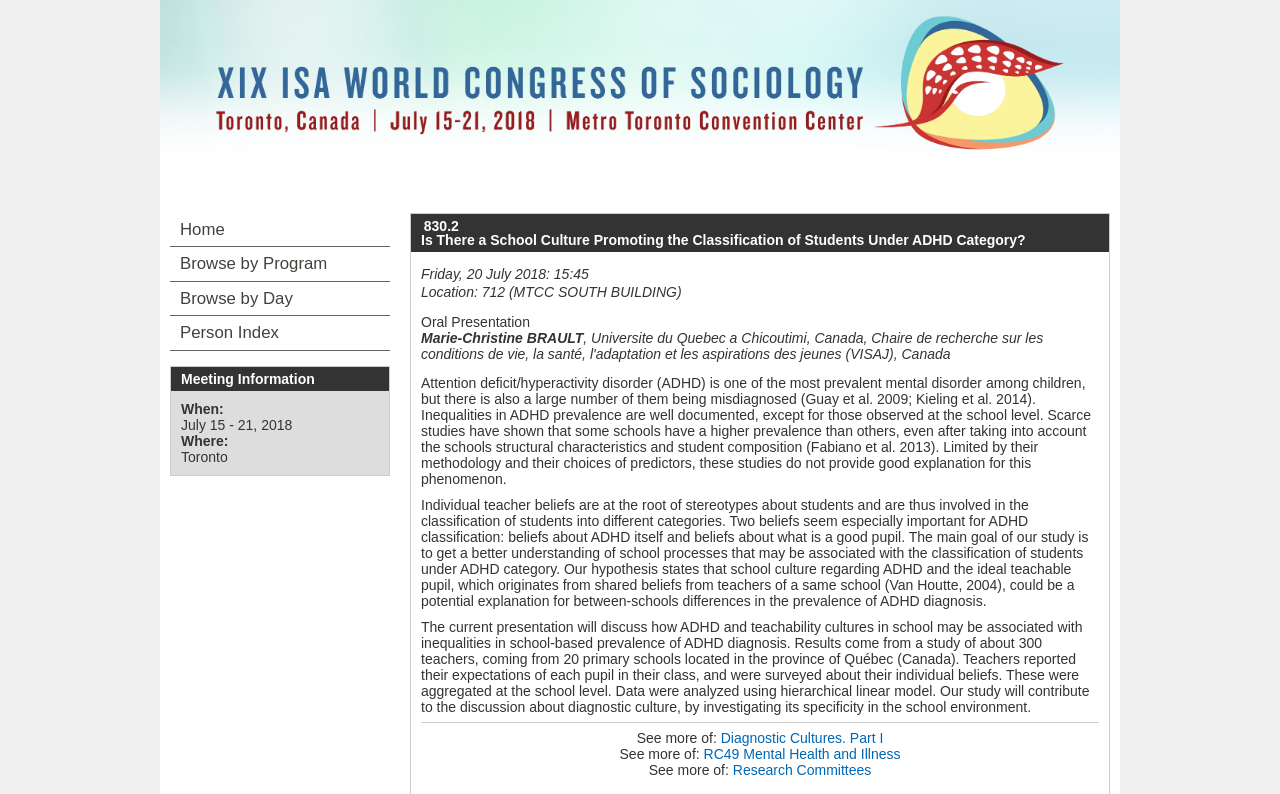Please specify the bounding box coordinates for the clickable region that will help you carry out the instruction: "Click the link to XIX ISA World Congress of Sociology".

[0.125, 0.113, 0.875, 0.133]